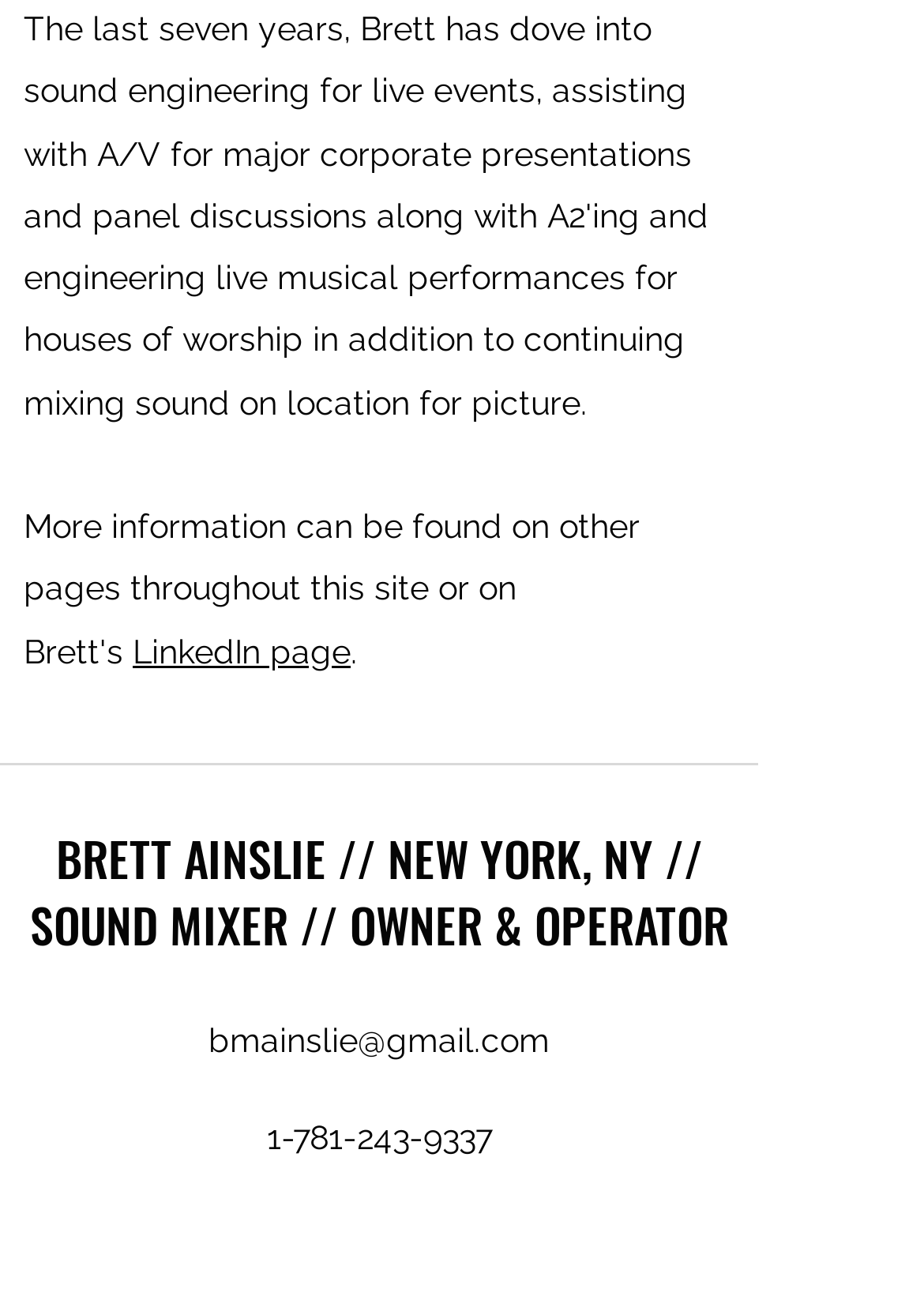What is the profession of Brett Ainslie?
Answer with a single word or short phrase according to what you see in the image.

Sound Mixer